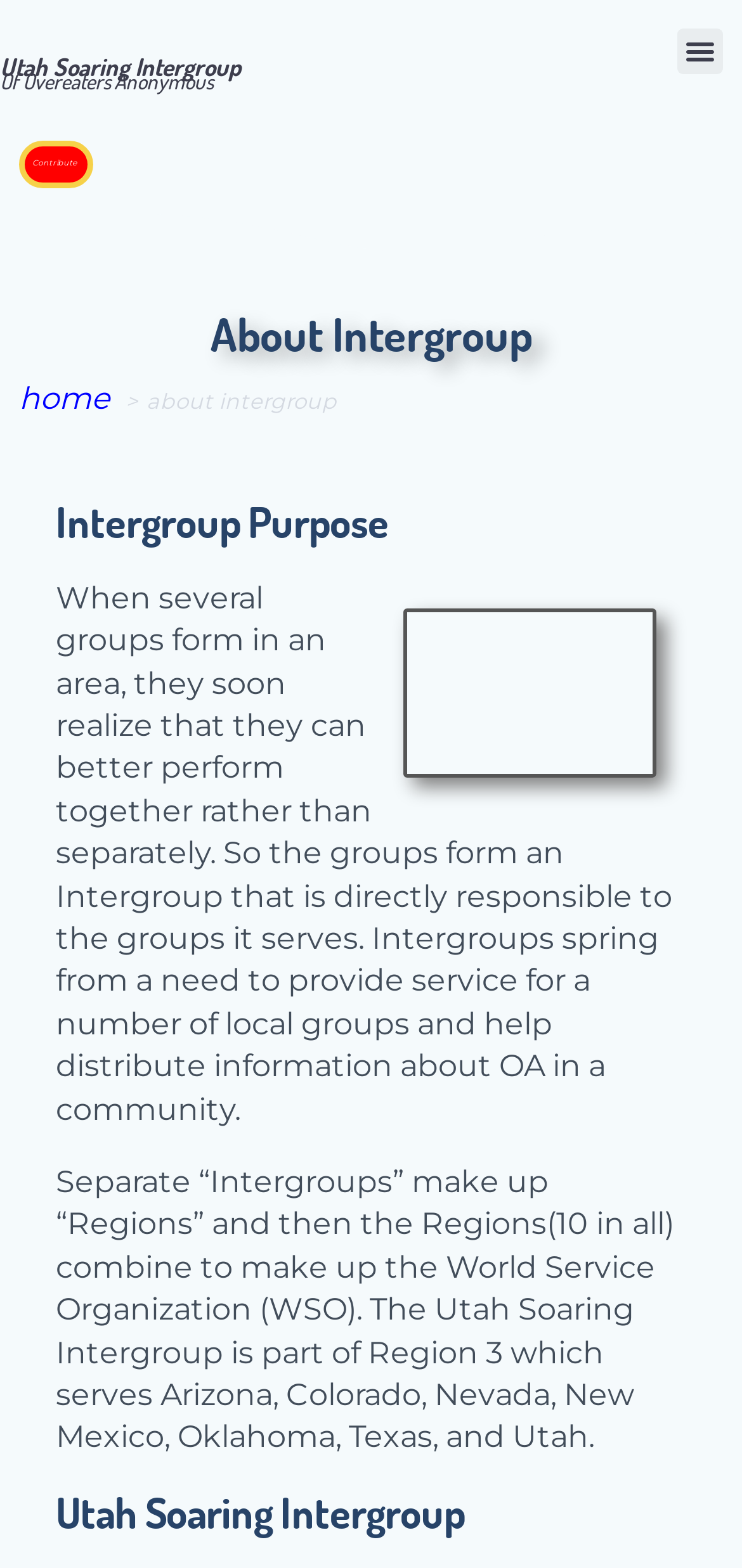What is the name of the intergroup?
Using the image, provide a detailed and thorough answer to the question.

I found the answer by looking at the StaticText element with the text 'Utah Soaring Intergroup' at the top of the webpage, which suggests that it is the name of the intergroup.